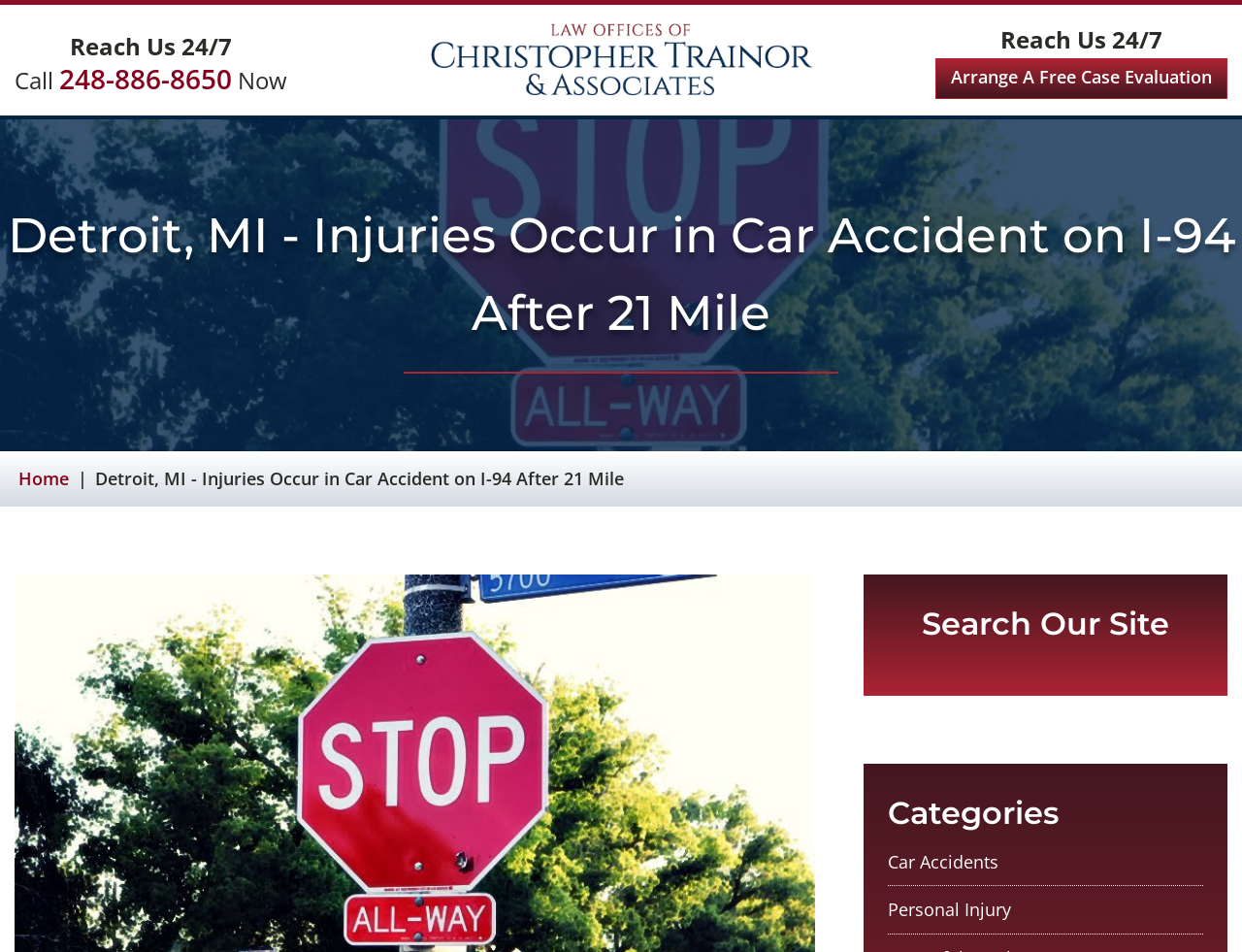Respond to the question below with a concise word or phrase:
What is the phone number to reach the Michigan Legal Center?

248-886-8650